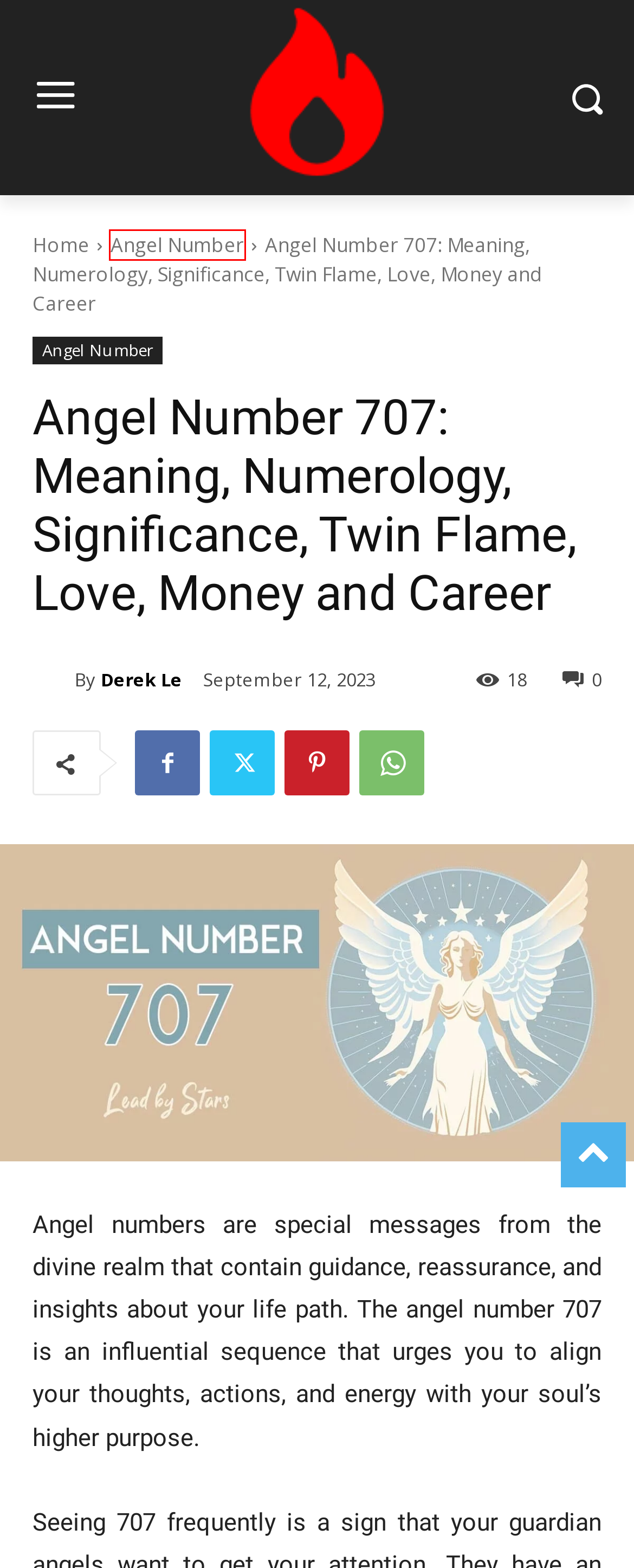Provided is a screenshot of a webpage with a red bounding box around an element. Select the most accurate webpage description for the page that appears after clicking the highlighted element. Here are the candidates:
A. Contact Us - Numerology Hub
B. The Moon in Astrology Meaning, Significance, and House Placement | Numerology Hub
C. Derek Le, Author at Numerology Hub
D. Angel Number Archives - Numerology Hub
E. Life Path 8 and 11 Compatibility Insights | Numerology Hub
F. Life Path 3 and 11 Compatibility: Creativity Meets Intuition | Numerology Hub
G. Unveiling Life Path 9 and 11 Compatibility | Numerology Hub
H. What is 22 Lucky Number Meaning?

D